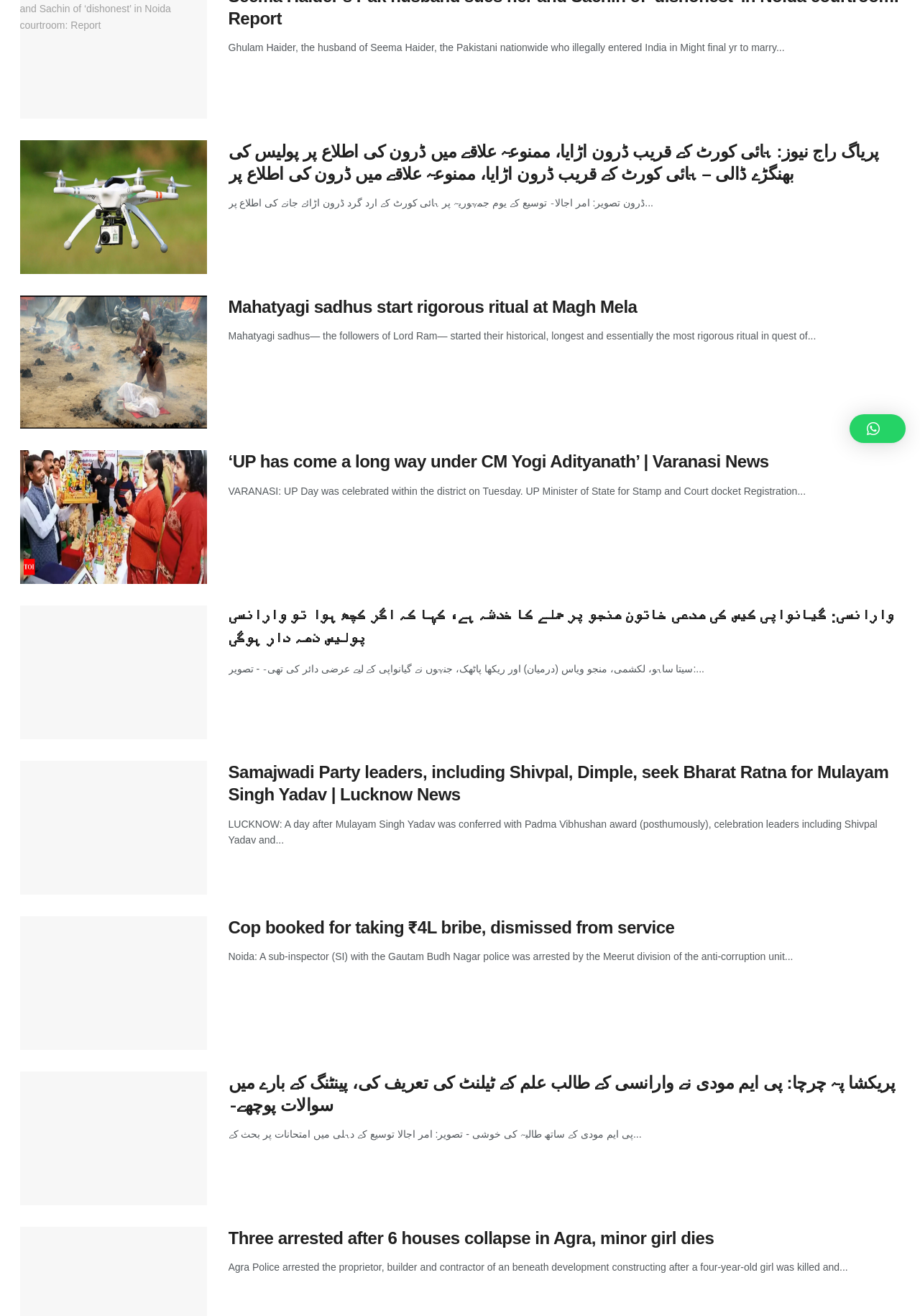Find the bounding box coordinates of the UI element according to this description: "×".

[0.923, 0.315, 0.984, 0.337]